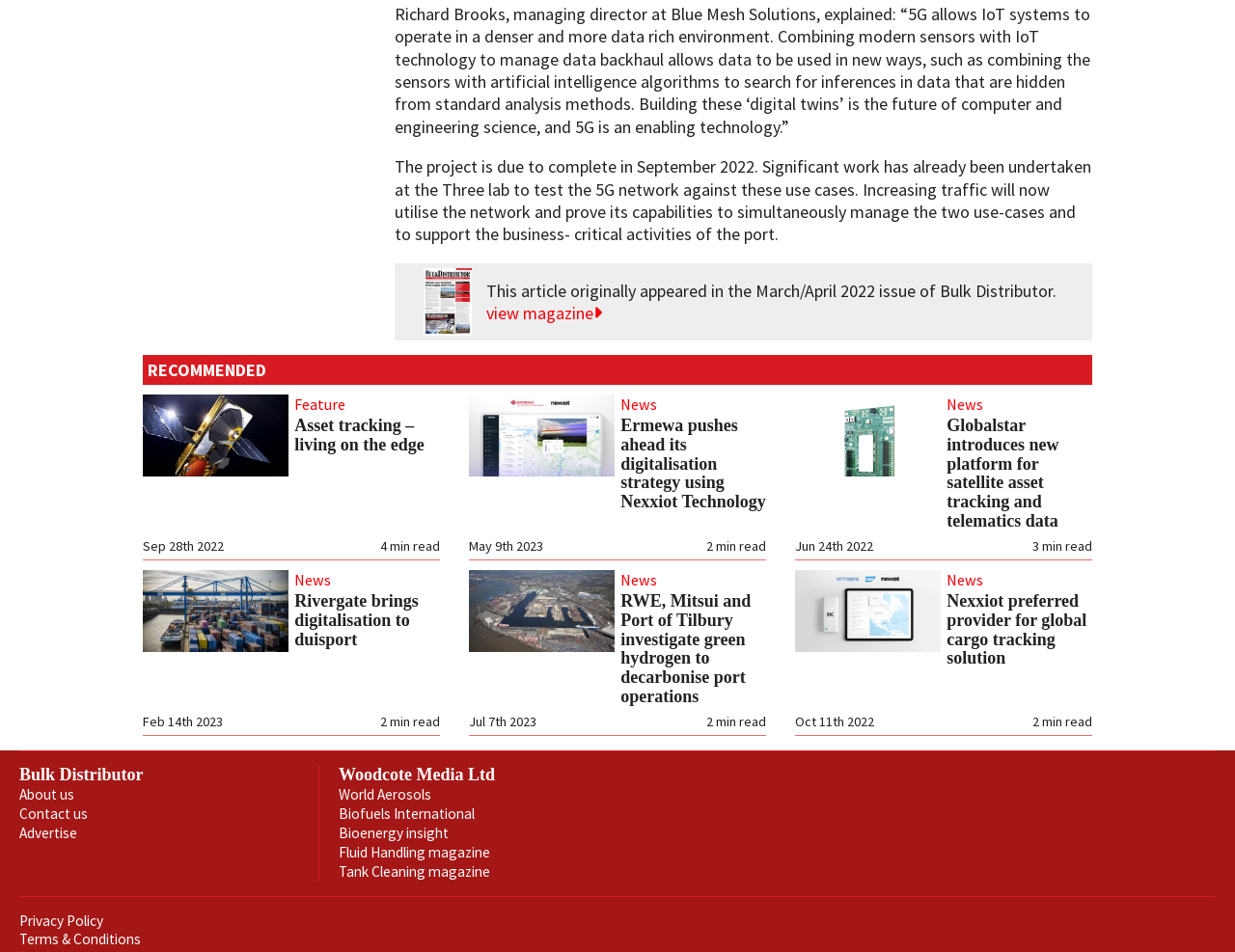Show me the bounding box coordinates of the clickable region to achieve the task as per the instruction: "read Ermewa pushes ahead its digitalisation strategy using Nexxiot Technology".

[0.503, 0.437, 0.62, 0.537]